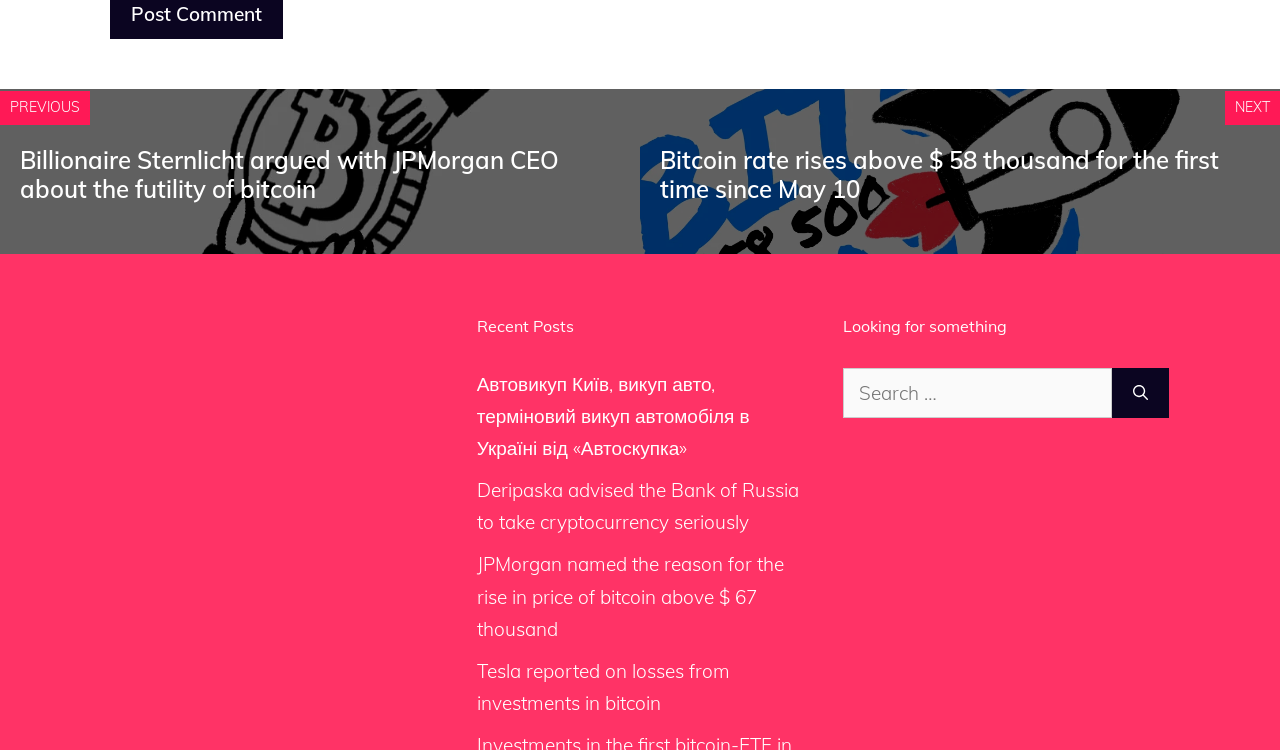How many news articles are on this page?
Ensure your answer is thorough and detailed.

I counted the number of heading elements on the page, which represent individual news articles. There are five headings: 'Billionaire Sternlicht argued with JPMorgan CEO about the futility of bitcoin', 'Bitcoin rate rises above $ 58 thousand for the first time since May 10', 'Recent Posts', 'Автовикуп Київ, викуп авто, терміновий викуп автомобіля в Україні від «Автоскупка»', and four more under 'Recent Posts'. Therefore, there are five news articles on this page.